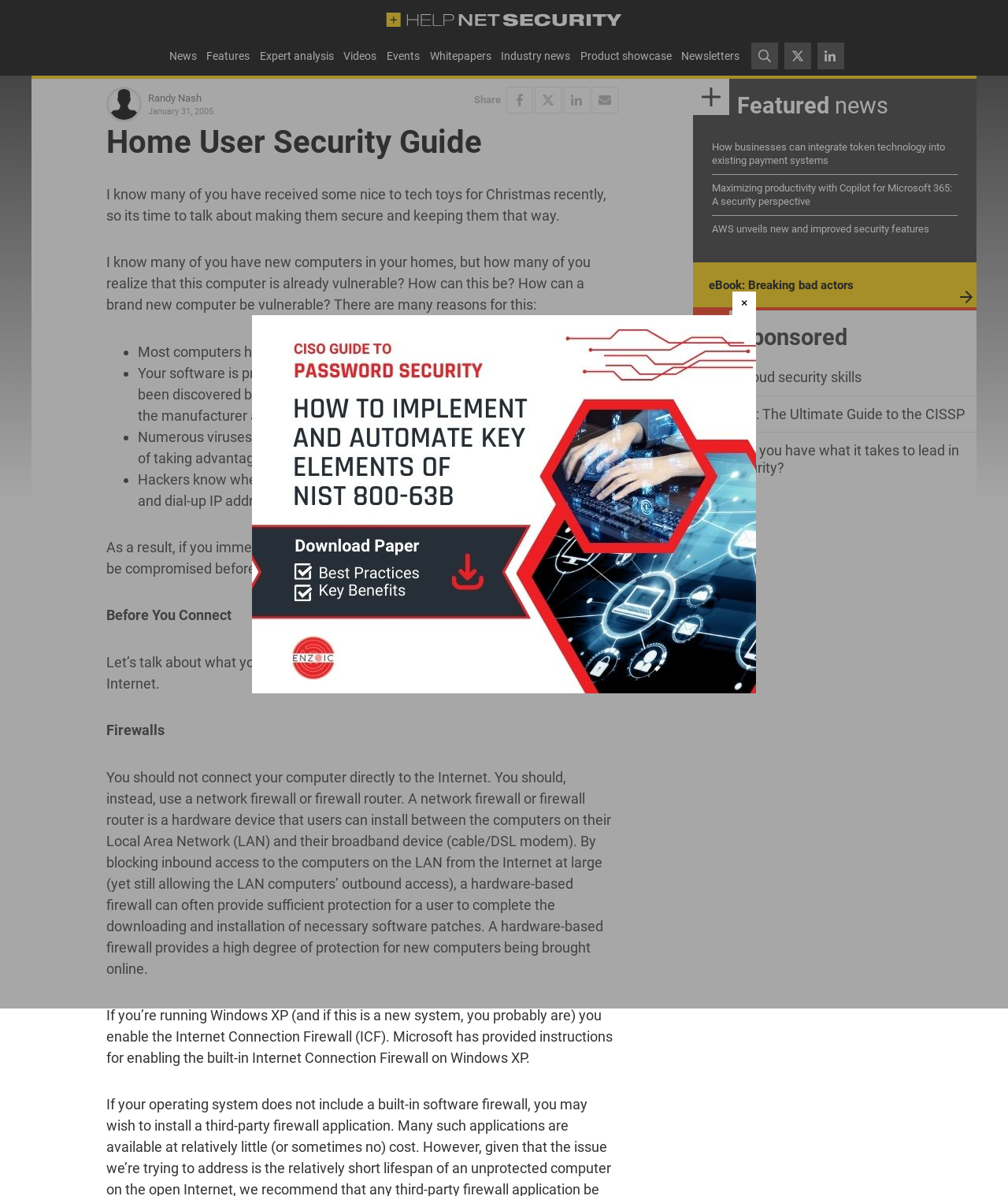Locate the bounding box coordinates of the clickable part needed for the task: "Download the eBook 'Breaking bad actors'".

[0.703, 0.232, 0.847, 0.244]